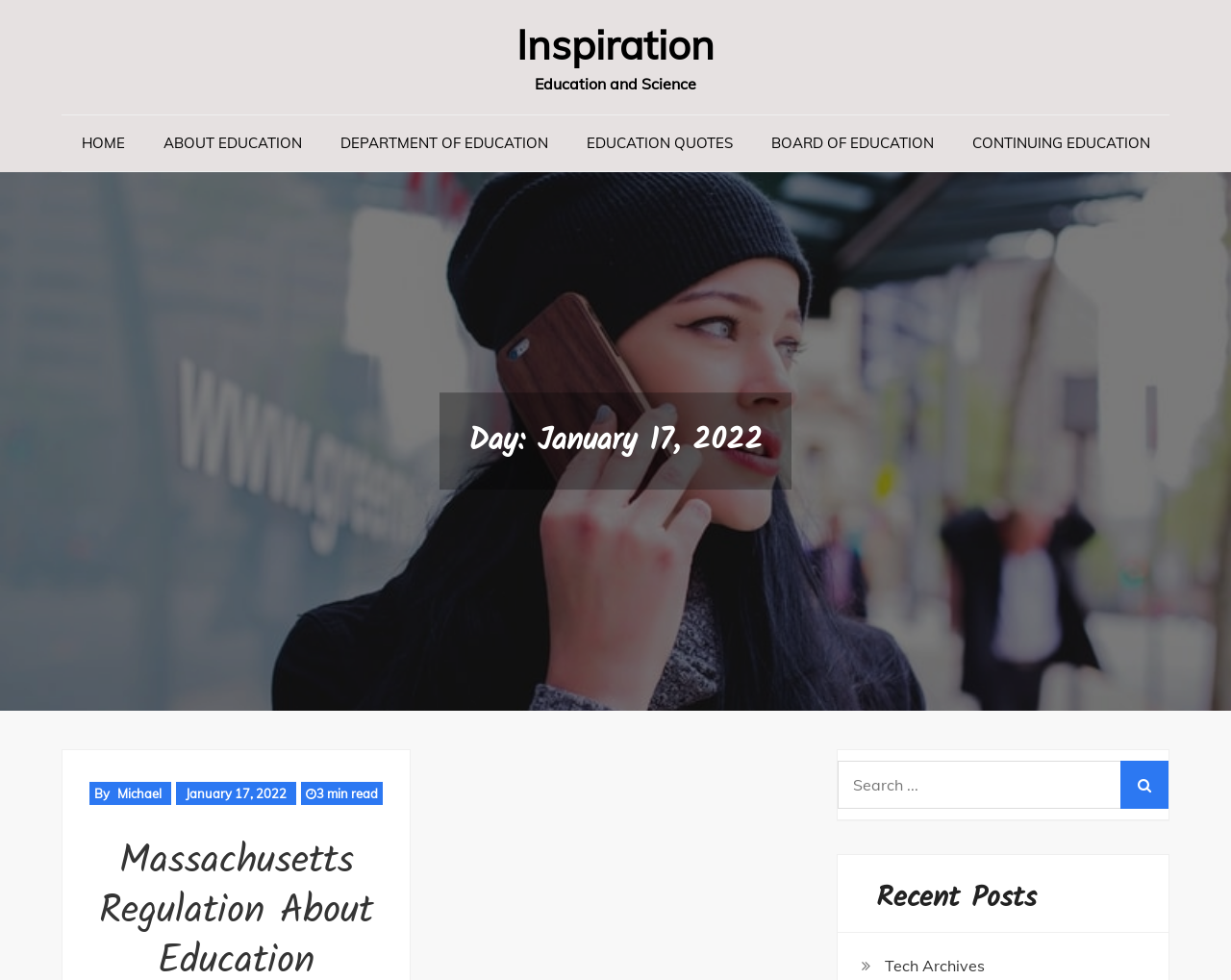What is the category of the link 'Tech Archives'?
Please look at the screenshot and answer using one word or phrase.

Recent Posts